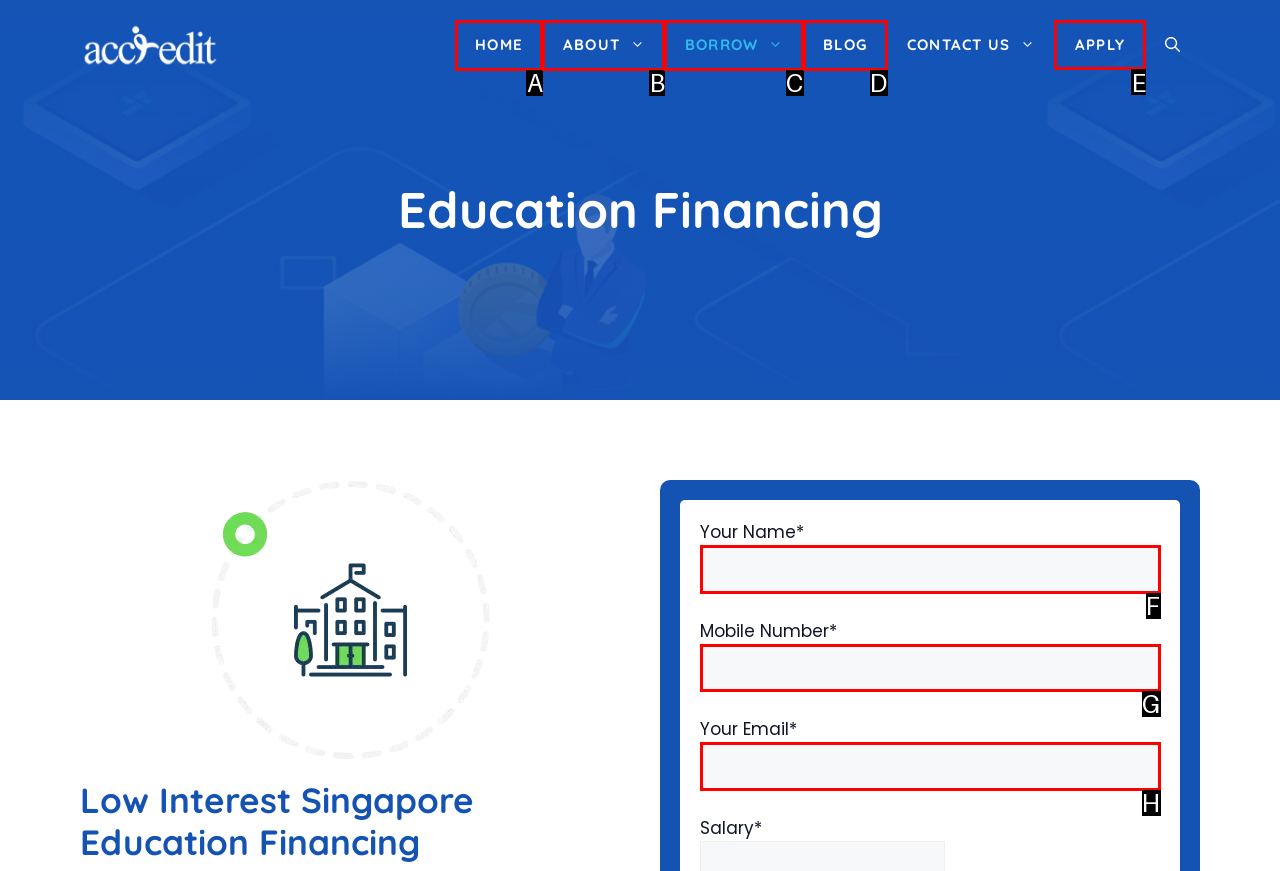Choose the UI element to click on to achieve this task: Search for a product. Reply with the letter representing the selected element.

None